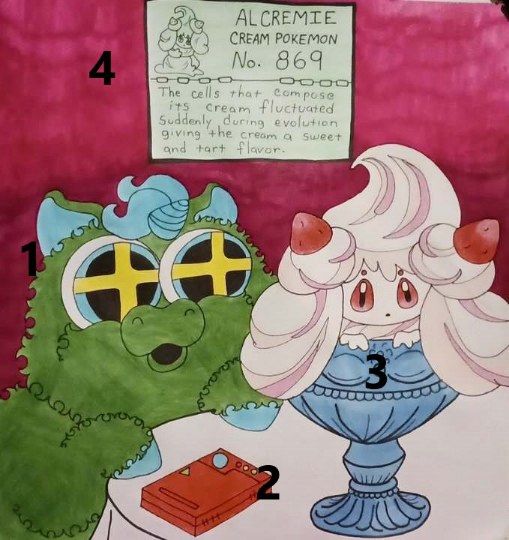Elaborate on all the features and components visible in the image.

In this vibrant illustration, we see a whimsical scene featuring two Pokémon characters. To the left, a cheerful green creature with large, expressive eyes and a playful smile eagerly interacts with the scene. The character appears to have a tuft of blue hair atop its head, bringing a lighthearted energy to the artwork. 

To the right is Alcremie, a Pokémon known for its cream-like appearance, adorned with pink swirls and red horns that perfectly complement its sweet demeanor. Alcremie is situated beside an ornate dessert bowl, showcasing its cream in a delightful presentation. The bowl rests on a pedestal, adding an element of elegance. 

In the background, a sign prominently displays Alcremie's name and Pokédex number—#869—along with a brief description that highlights the unique nature of its cream. It explains how the cream fluctuated during evolution, resulting in its sweet and tart flavor, further enhancing the charm of this Pokémon.

On the surface nearby, a small, rectangular object resembling a device or box is present, possibly hinting at some playful interaction about to ensue. This delightful composition invites viewers into a creative world where Pokémon engage in fun experiences, encouraging imagination and artistic expression within the community.